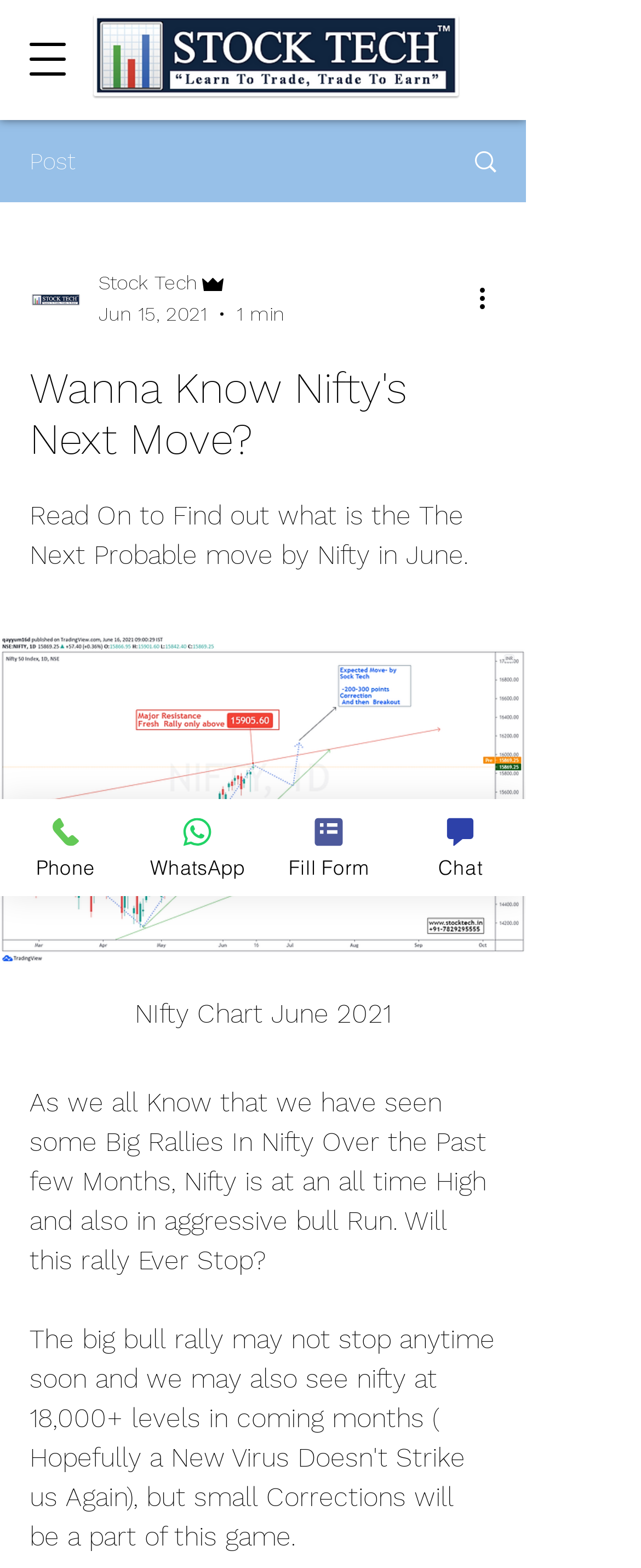What is the author of the article?
Refer to the image and provide a thorough answer to the question.

The author of the article can be found by looking at the link 'Stock Tech Admin' which is located below the writer's picture and above the date 'Jun 15, 2021'.